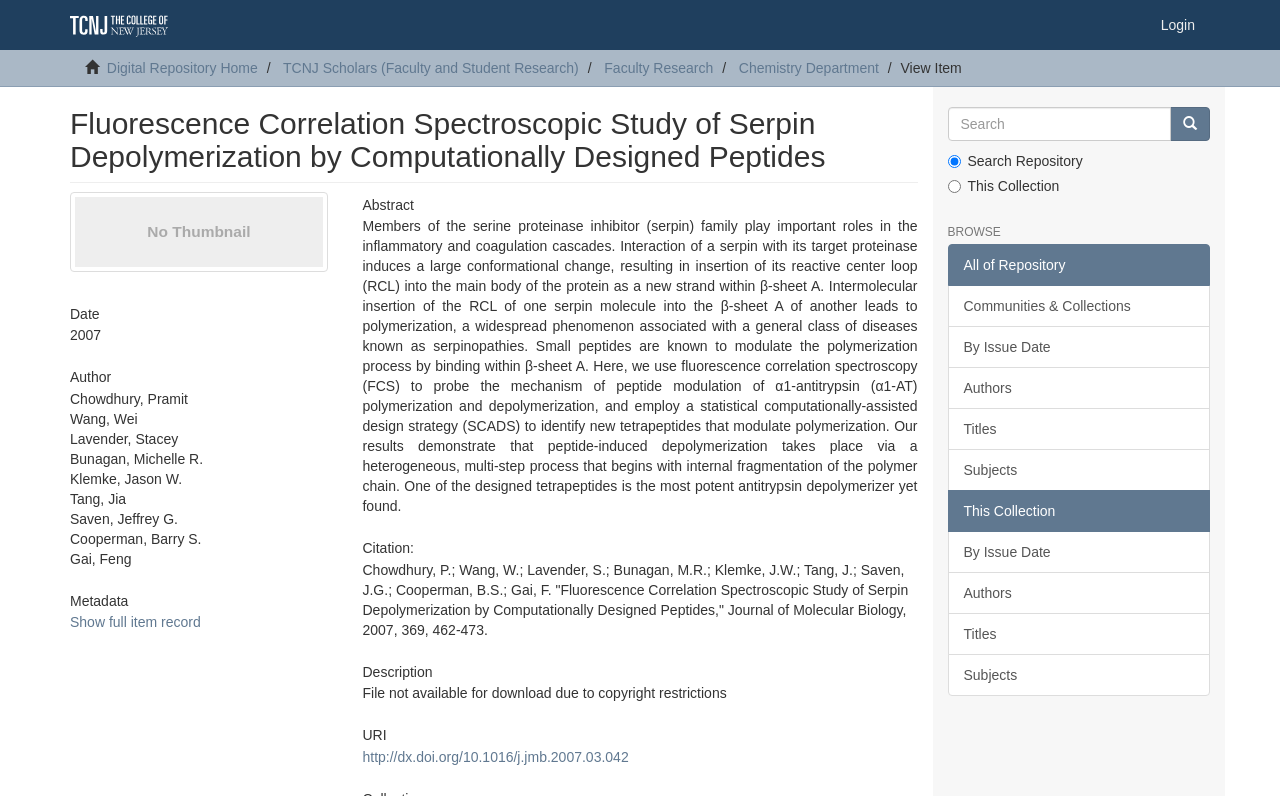Can you show the bounding box coordinates of the region to click on to complete the task described in the instruction: "Go to the 'Digital Repository Home' page"?

[0.083, 0.075, 0.201, 0.095]